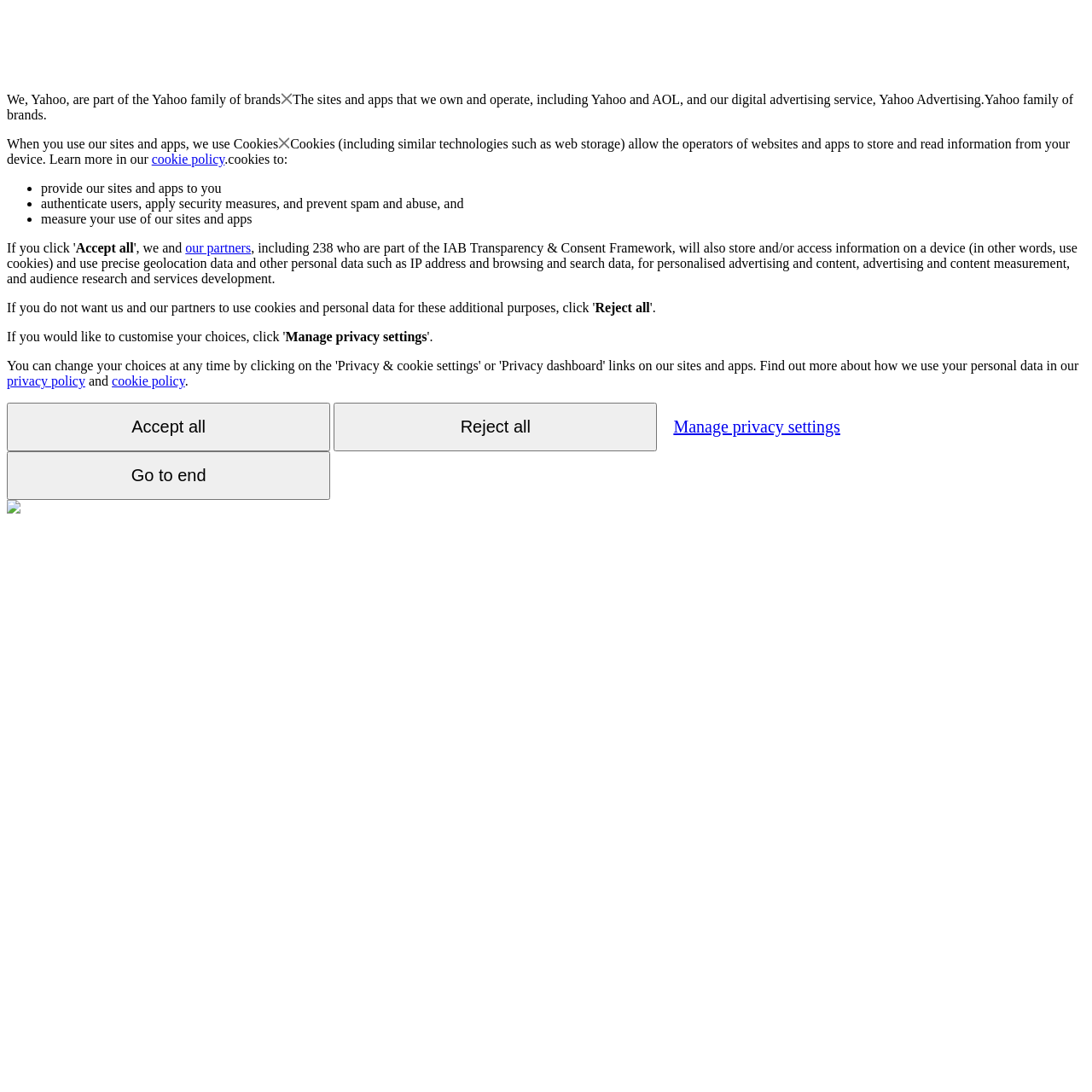Identify the bounding box coordinates of the clickable section necessary to follow the following instruction: "View the 'cookie policy'". The coordinates should be presented as four float numbers from 0 to 1, i.e., [left, top, right, bottom].

[0.102, 0.342, 0.169, 0.355]